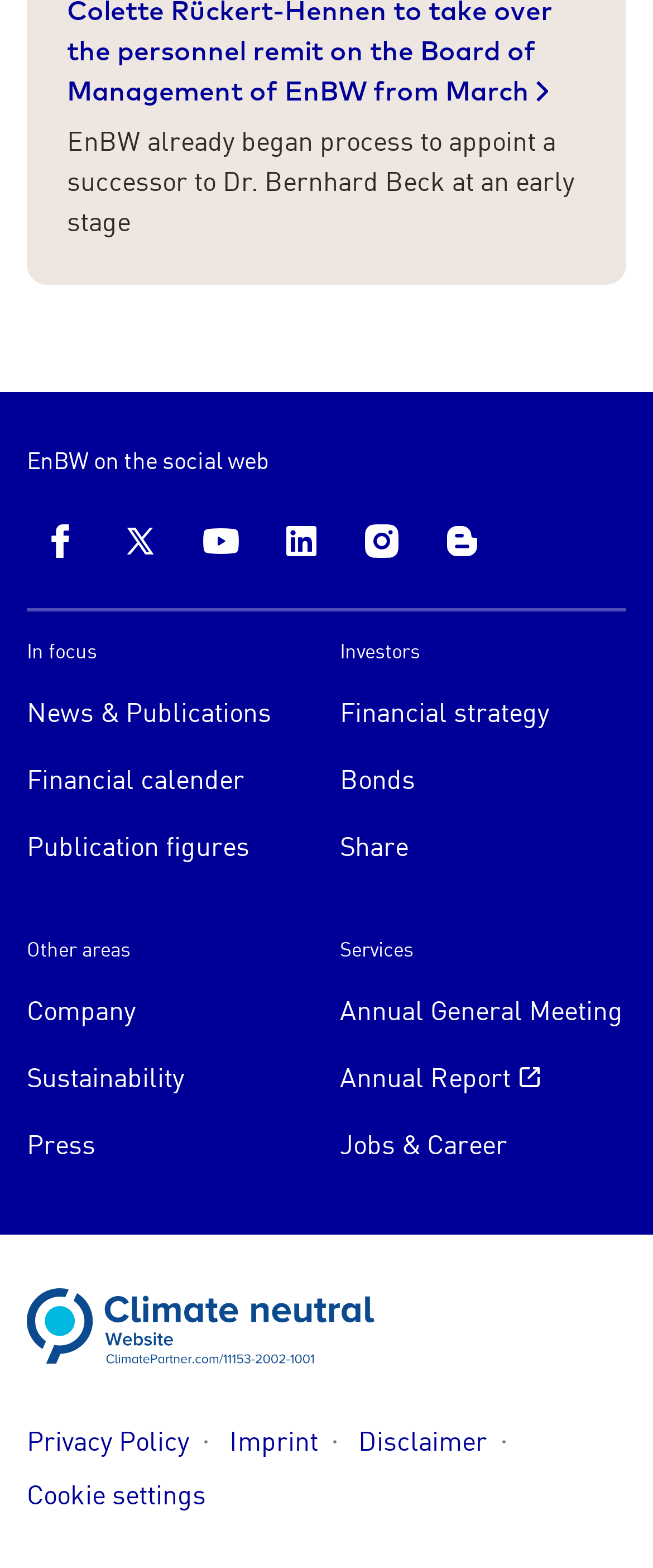Pinpoint the bounding box coordinates of the element you need to click to execute the following instruction: "View EnBW's annual report". The bounding box should be represented by four float numbers between 0 and 1, in the format [left, top, right, bottom].

[0.521, 0.668, 0.918, 0.711]